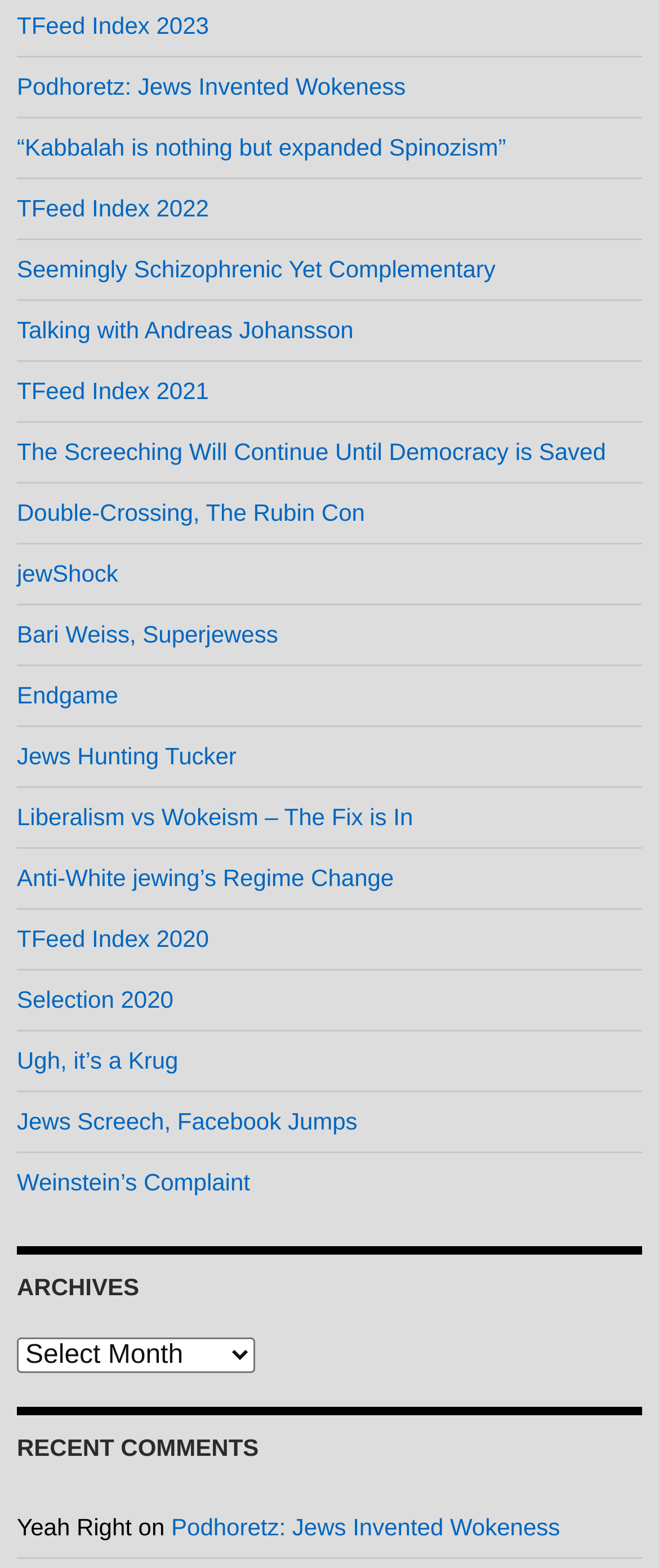Please provide the bounding box coordinates in the format (top-left x, top-left y, bottom-right x, bottom-right y). Remember, all values are floating point numbers between 0 and 1. What is the bounding box coordinate of the region described as: Weinstein’s Complaint

[0.026, 0.745, 0.379, 0.763]